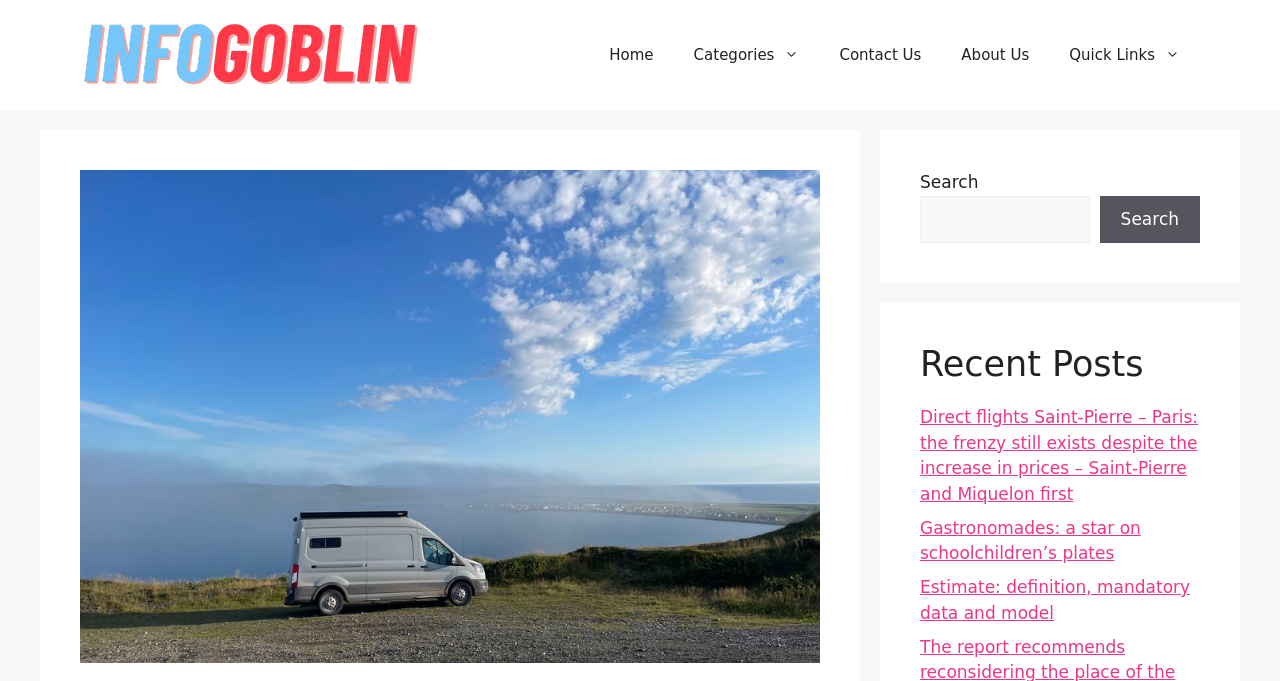Determine the bounding box coordinates of the area to click in order to meet this instruction: "view about us page".

[0.735, 0.037, 0.82, 0.125]